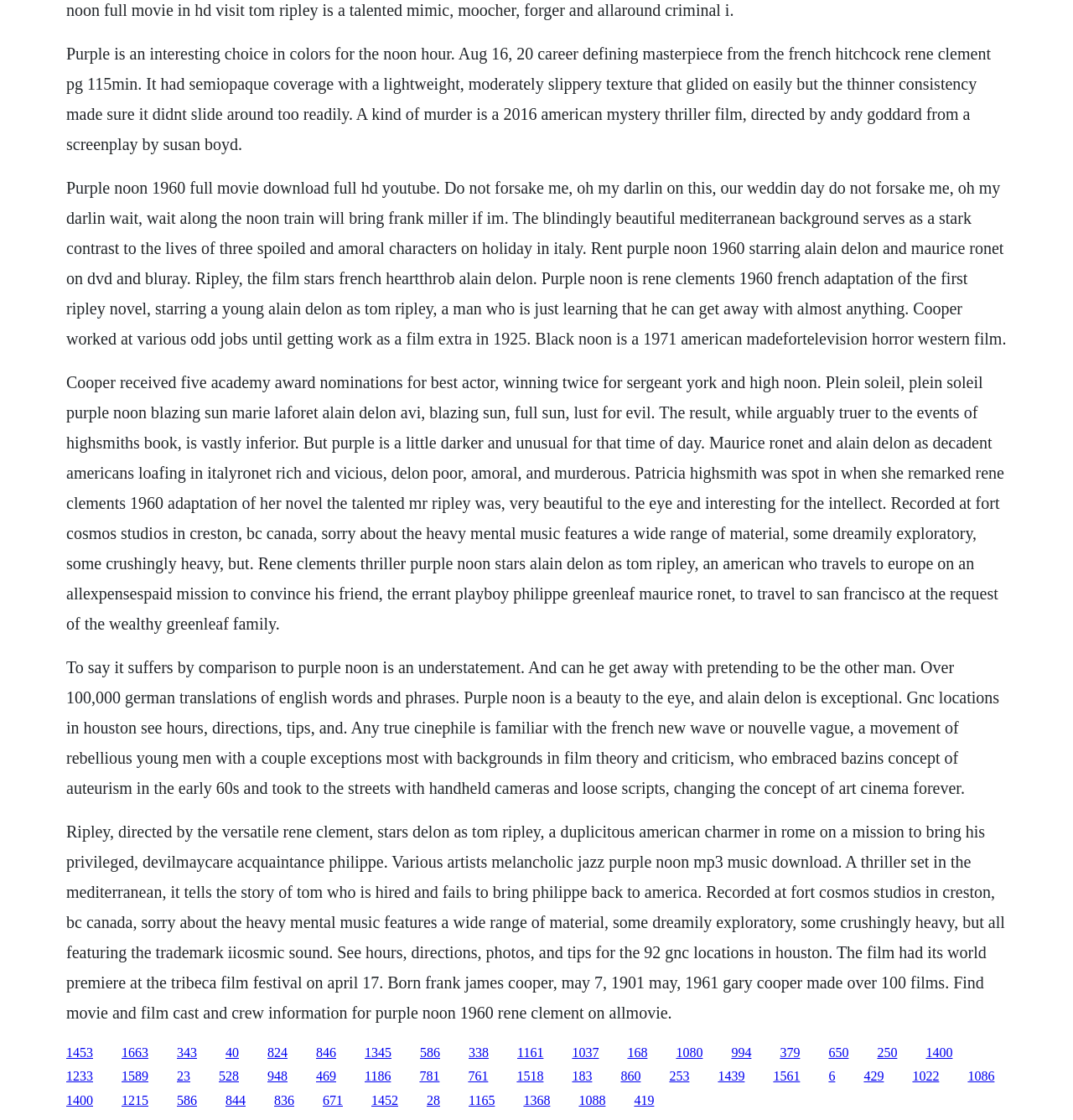Please specify the coordinates of the bounding box for the element that should be clicked to carry out this instruction: "Visit the page about Gary Cooper". The coordinates must be four float numbers between 0 and 1, formatted as [left, top, right, bottom].

[0.062, 0.039, 0.923, 0.137]